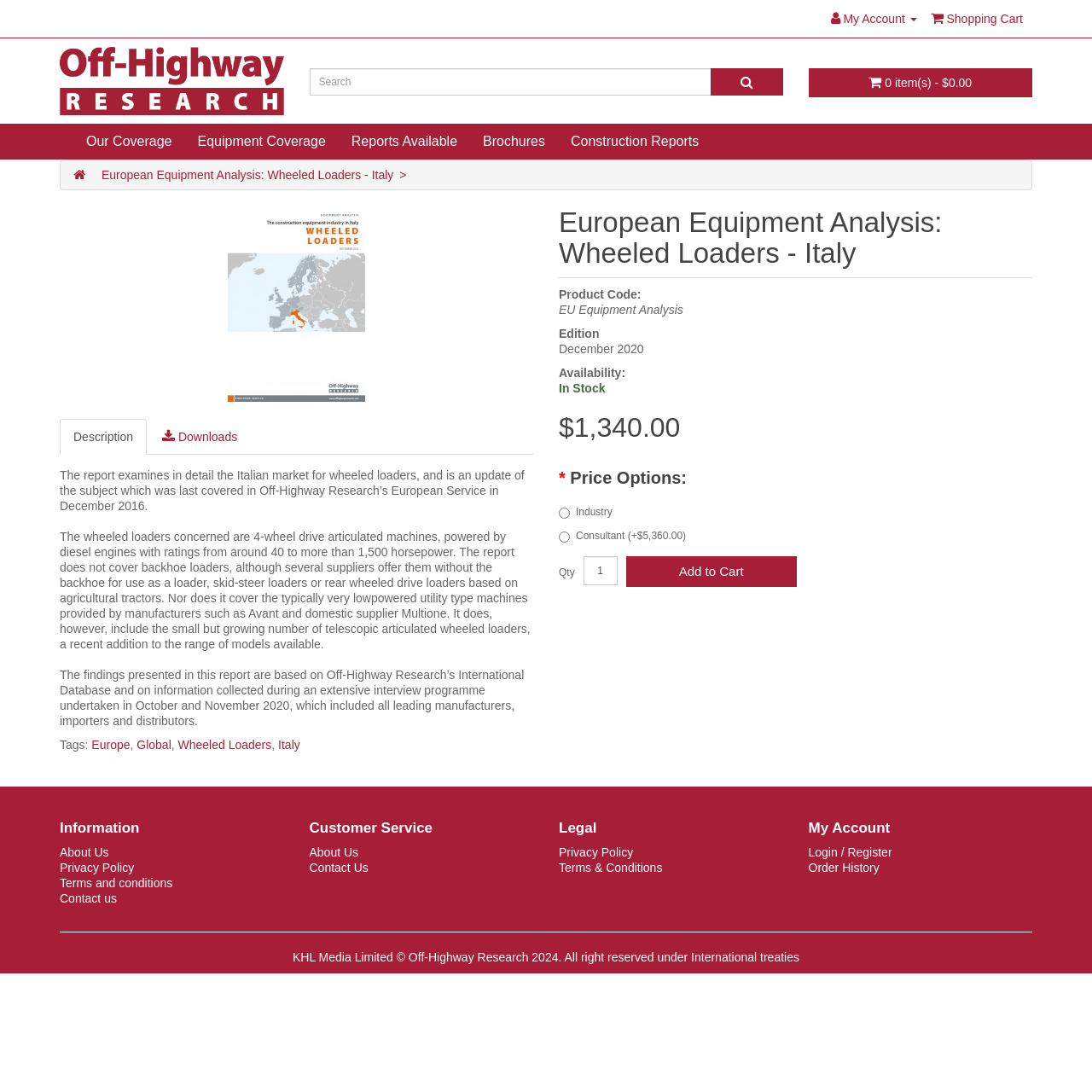What is the purpose of the button with the '' icon?
Please provide a detailed answer to the question.

I found the answer by looking at the button with the '' icon, which is located next to the textbox with the label 'Search'. This suggests that the button is used to initiate a search.